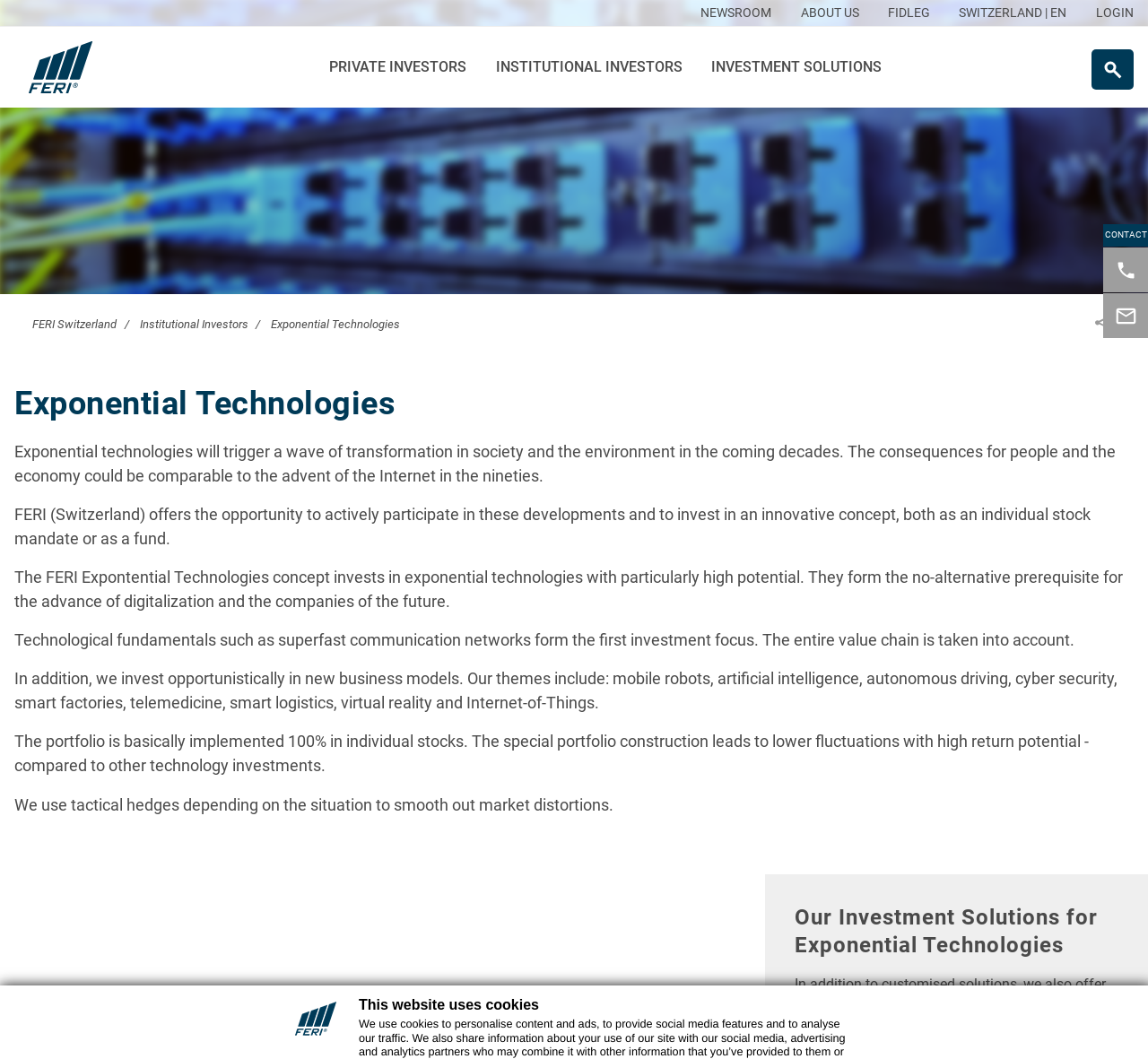What is the logo of FERI?
Using the picture, provide a one-word or short phrase answer.

Logo FERI